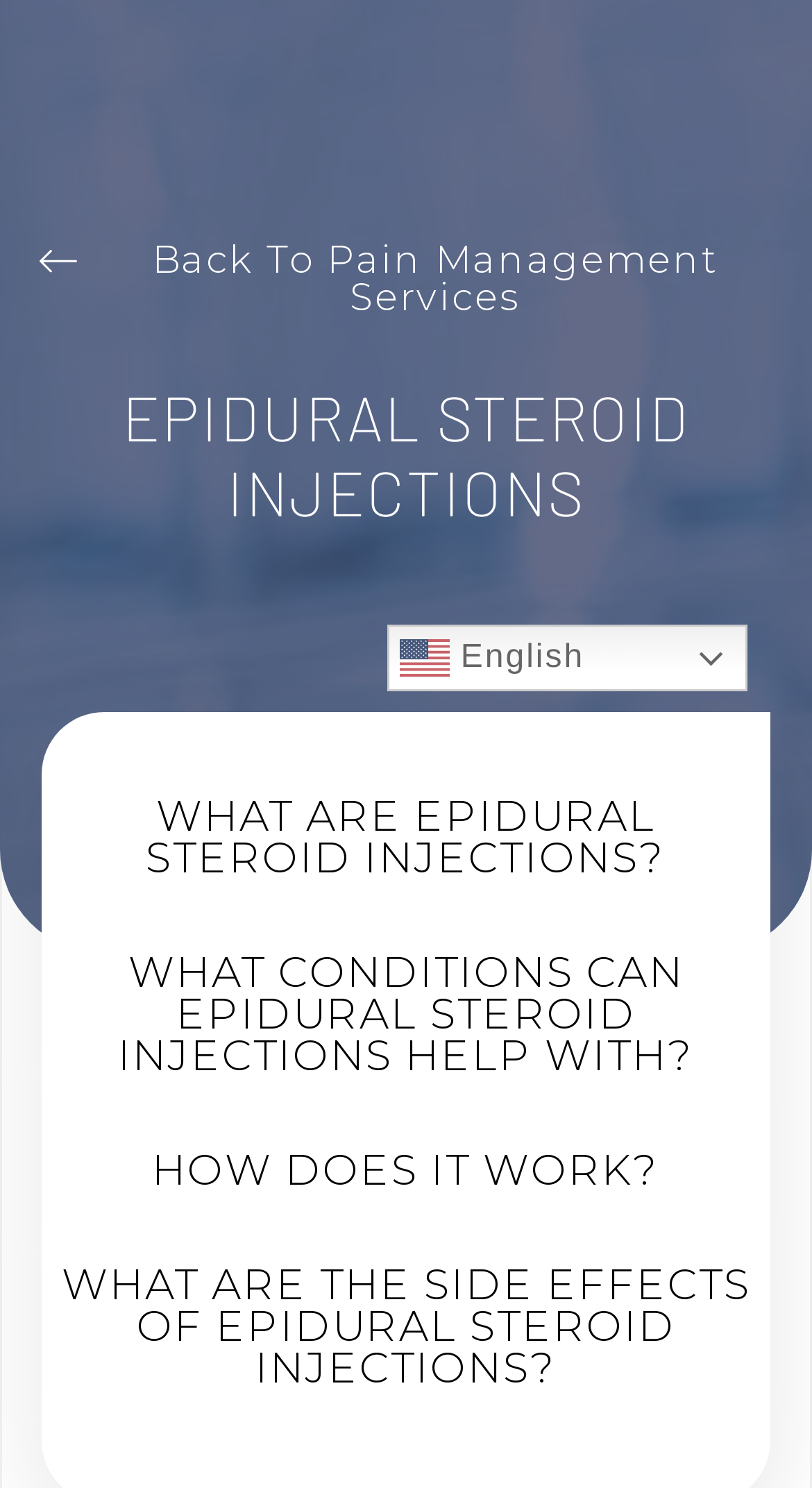Identify the bounding box of the UI component described as: "What are Epidural Steroid Injections?".

[0.179, 0.531, 0.821, 0.593]